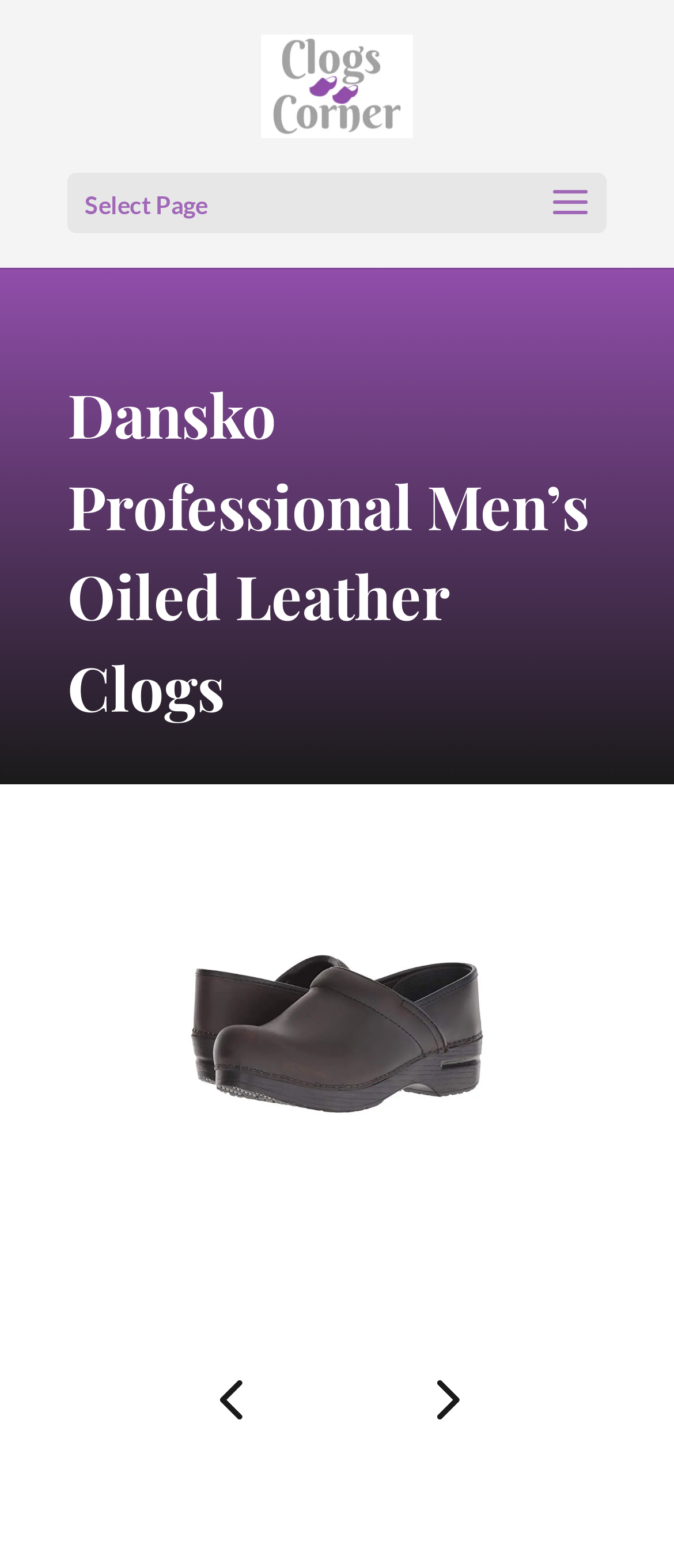What is the name of the website?
Please provide a comprehensive answer based on the visual information in the image.

The name of the website can be found at the top of the webpage, where it says 'Clogs Corner' in a link format.